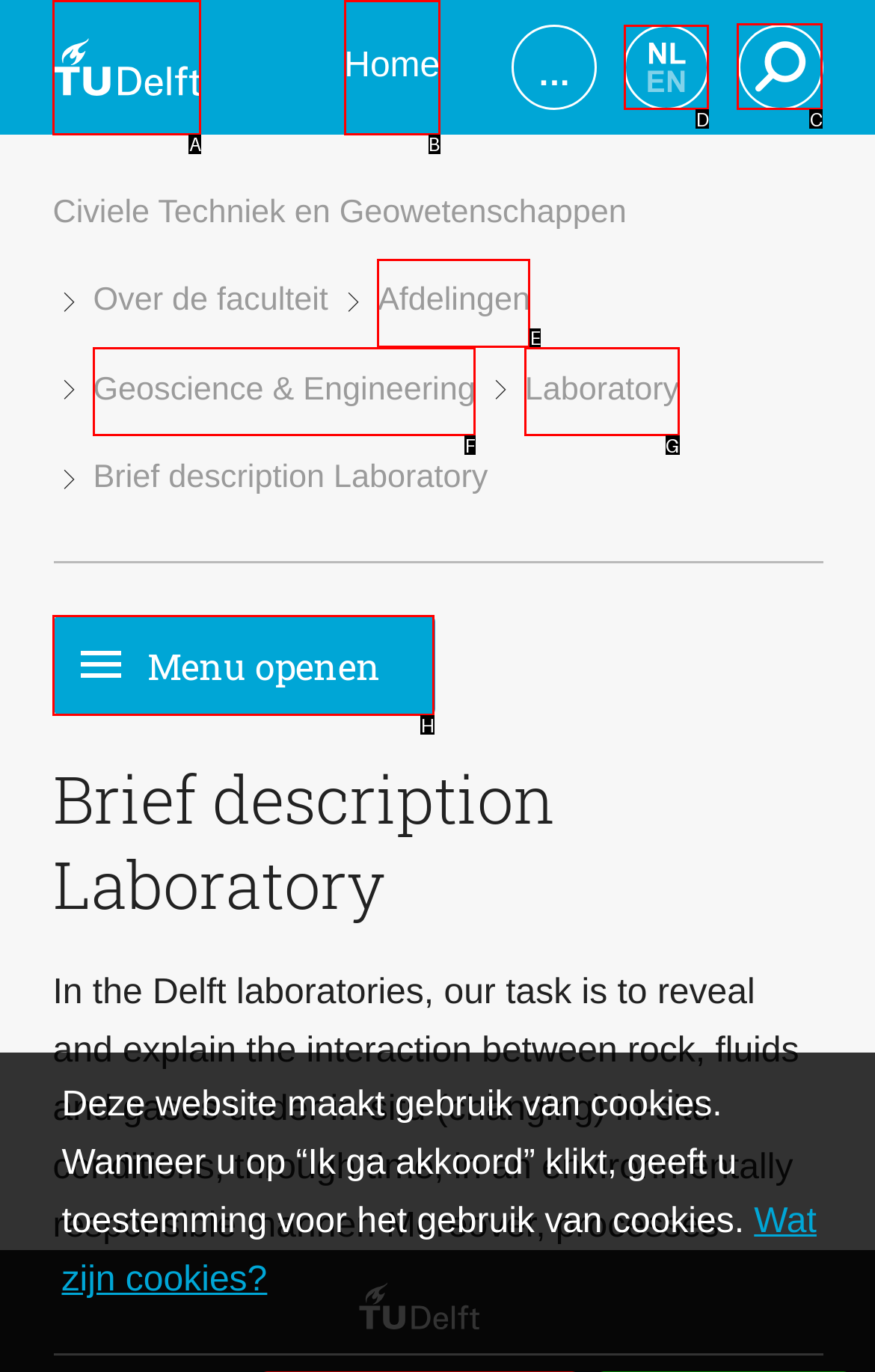Choose the letter of the UI element necessary for this task: contact us
Answer with the correct letter.

None